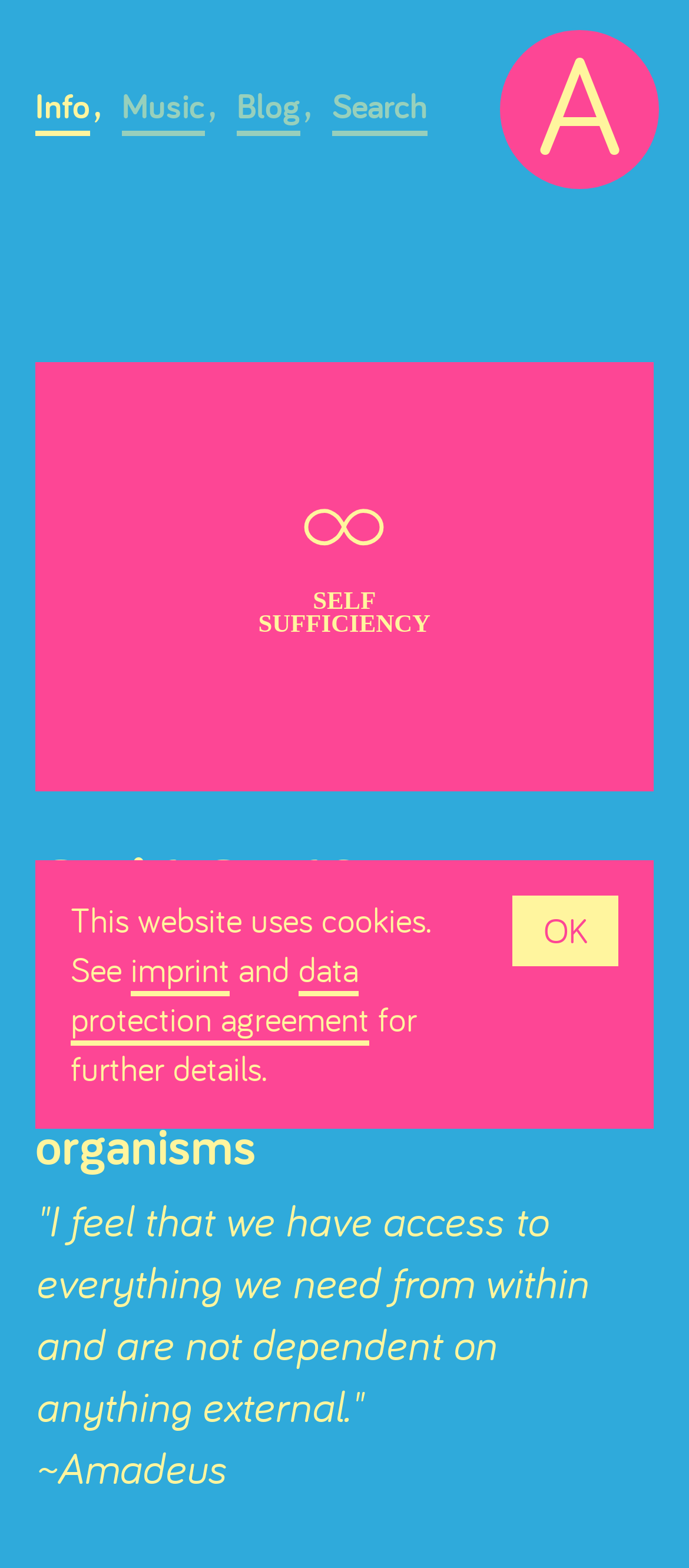How many links are there in the footer?
From the details in the image, provide a complete and detailed answer to the question.

I looked at the bottom of the webpage and found three links: 'imprint', 'data protection agreement', and 'OK'. These links are likely part of the footer section.